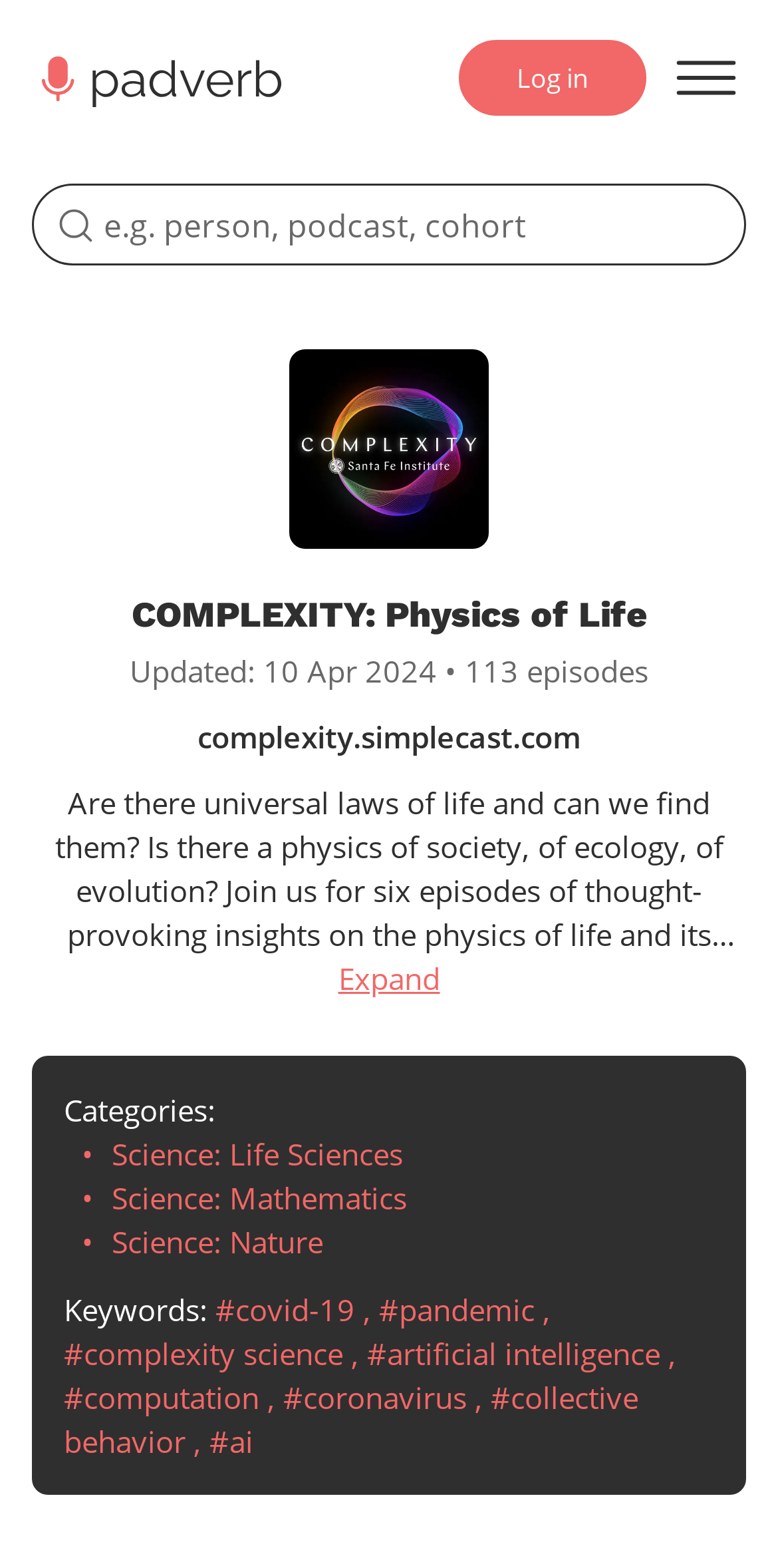Could you indicate the bounding box coordinates of the region to click in order to complete this instruction: "Search for something".

[0.041, 0.117, 0.959, 0.169]